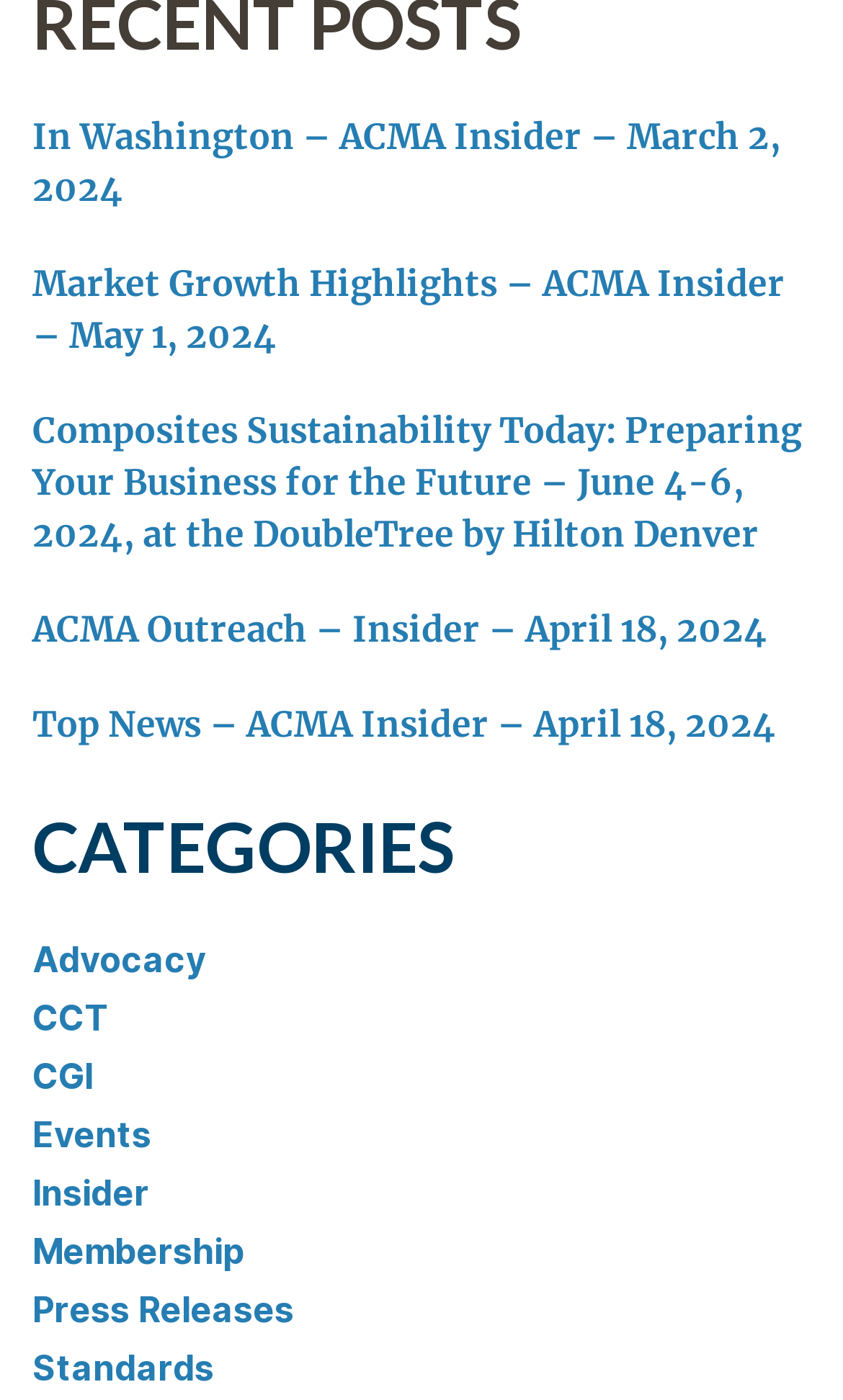How many categories are listed? Refer to the image and provide a one-word or short phrase answer.

9